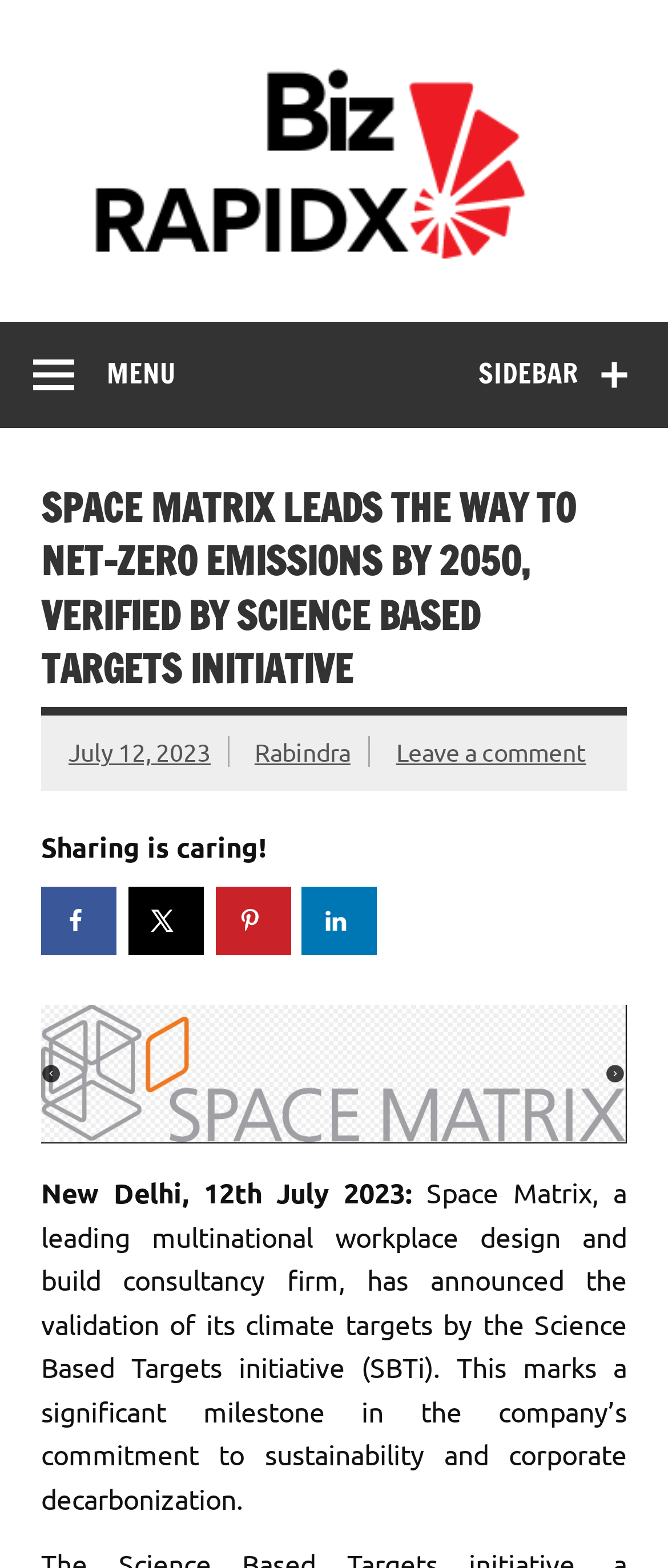Find the bounding box coordinates of the element to click in order to complete this instruction: "Leave a comment". The bounding box coordinates must be four float numbers between 0 and 1, denoted as [left, top, right, bottom].

[0.593, 0.47, 0.877, 0.49]